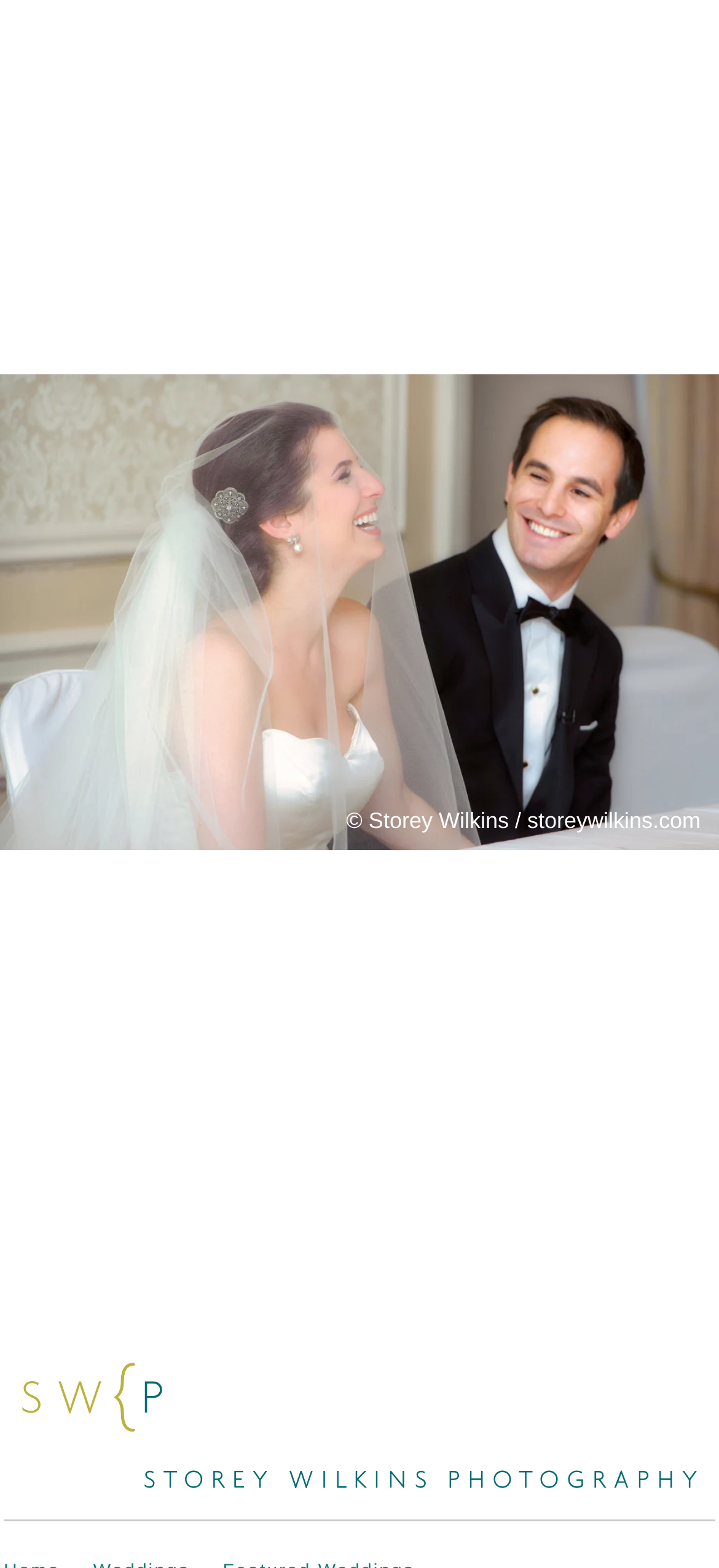What is the name of the photographer?
Answer the question with a detailed explanation, including all necessary information.

The photographer's name is mentioned in the footer of the webpage, where it says '© Storey Wilkins / storeywilkins.com', and also in the heading 'Storey Wilkins Photography'.